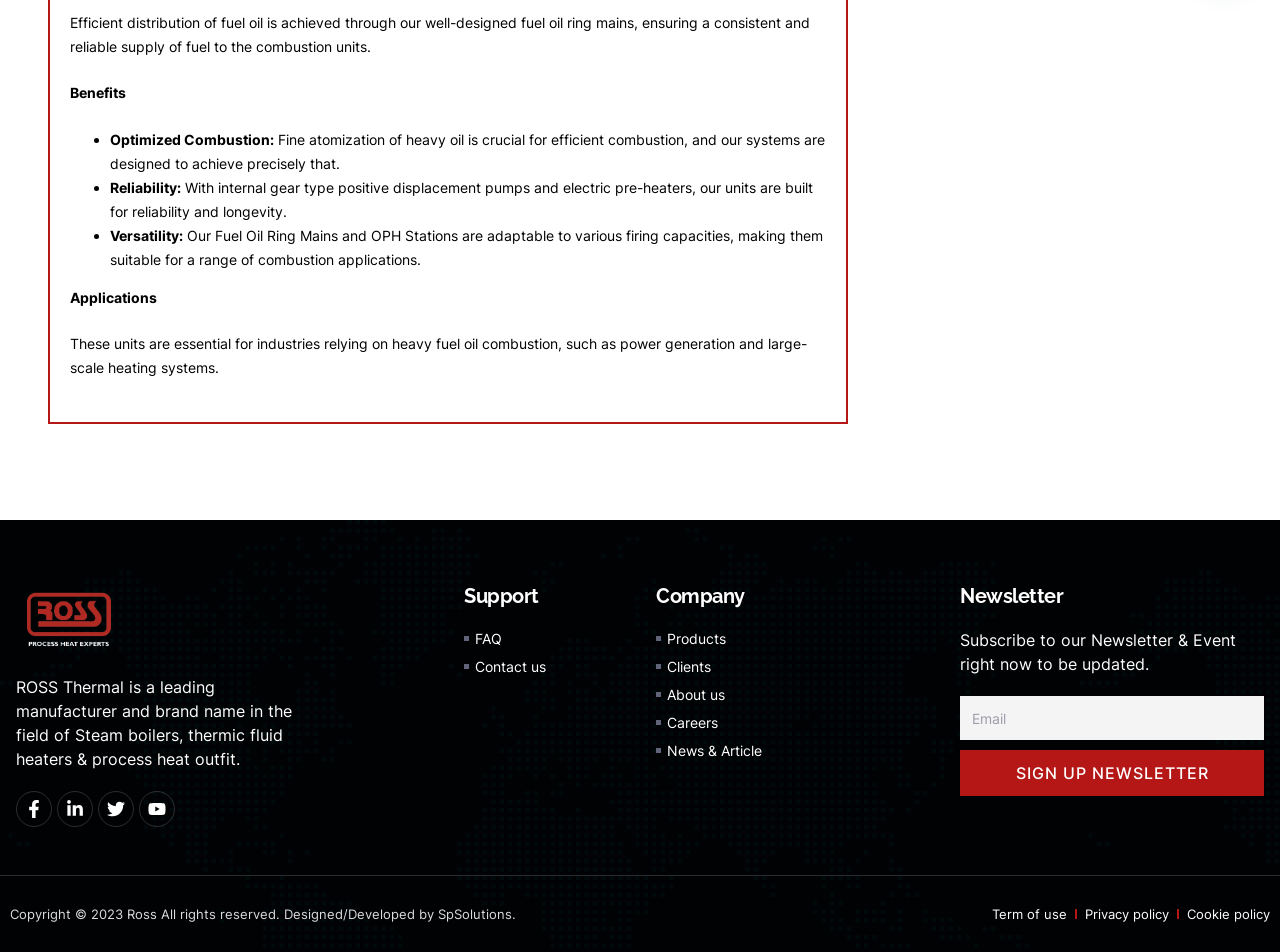Pinpoint the bounding box coordinates of the element that must be clicked to accomplish the following instruction: "View products". The coordinates should be in the format of four float numbers between 0 and 1, i.e., [left, top, right, bottom].

[0.512, 0.66, 0.638, 0.682]